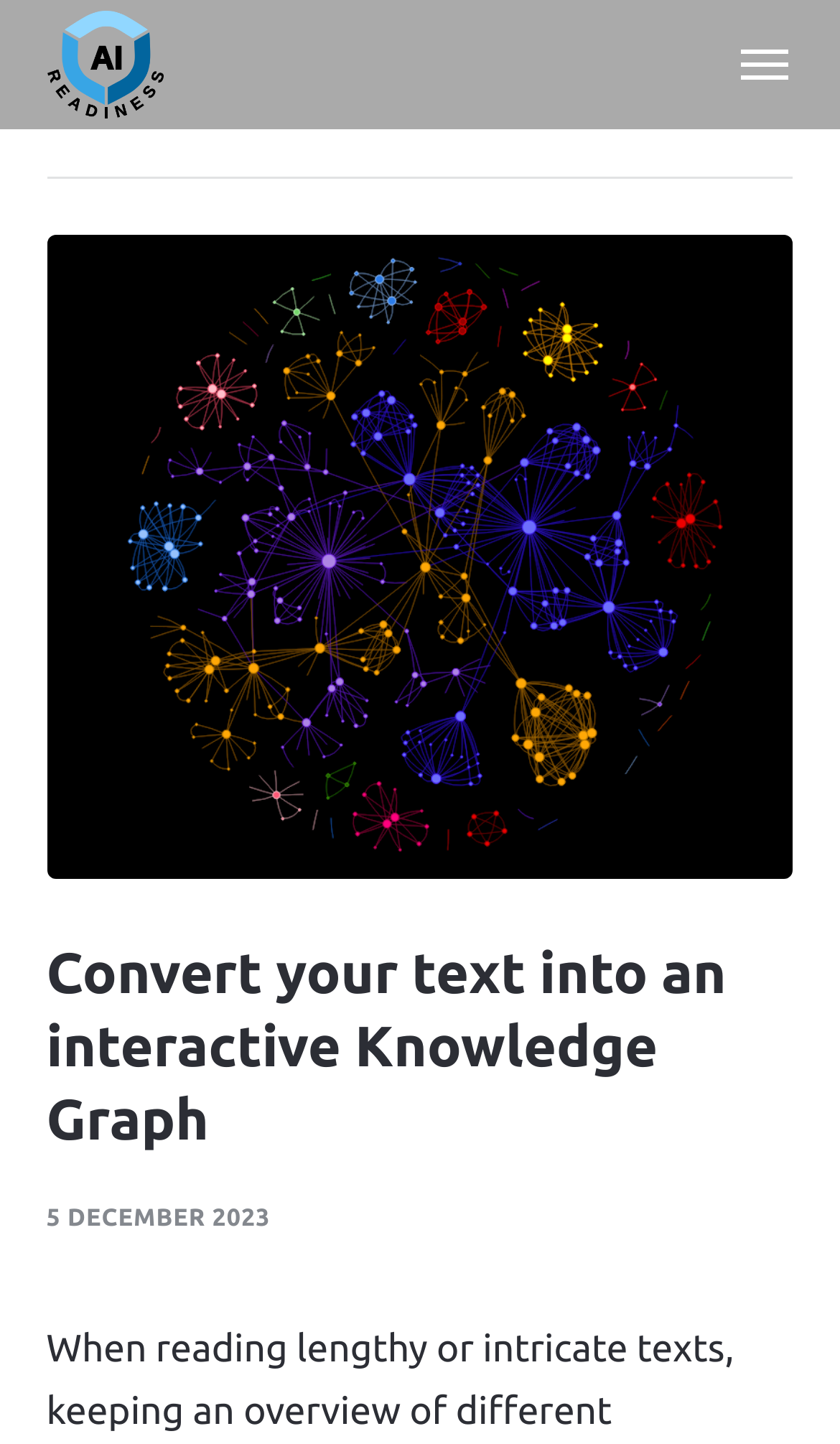What is the name of the AI tool?
Please respond to the question with a detailed and informative answer.

The name of the AI tool can be found in the top-left corner of the webpage, where it says 'Convert your text into an interactive Knowledge Graph - AI Readiness'. The 'AI Readiness' part is a link and an image, indicating that it's the name of the tool.